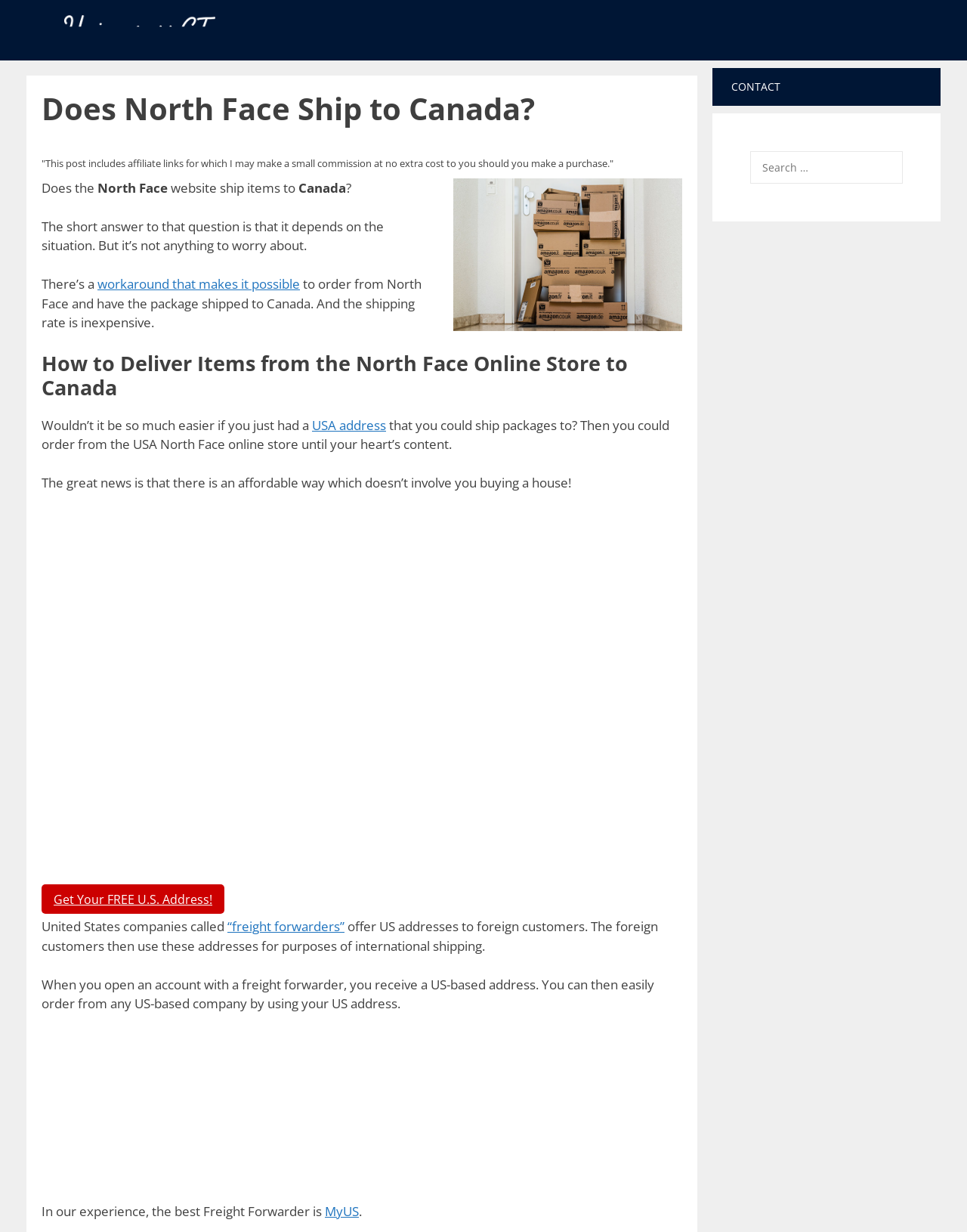Locate the bounding box coordinates of the element that should be clicked to execute the following instruction: "Search for something".

[0.775, 0.123, 0.934, 0.149]